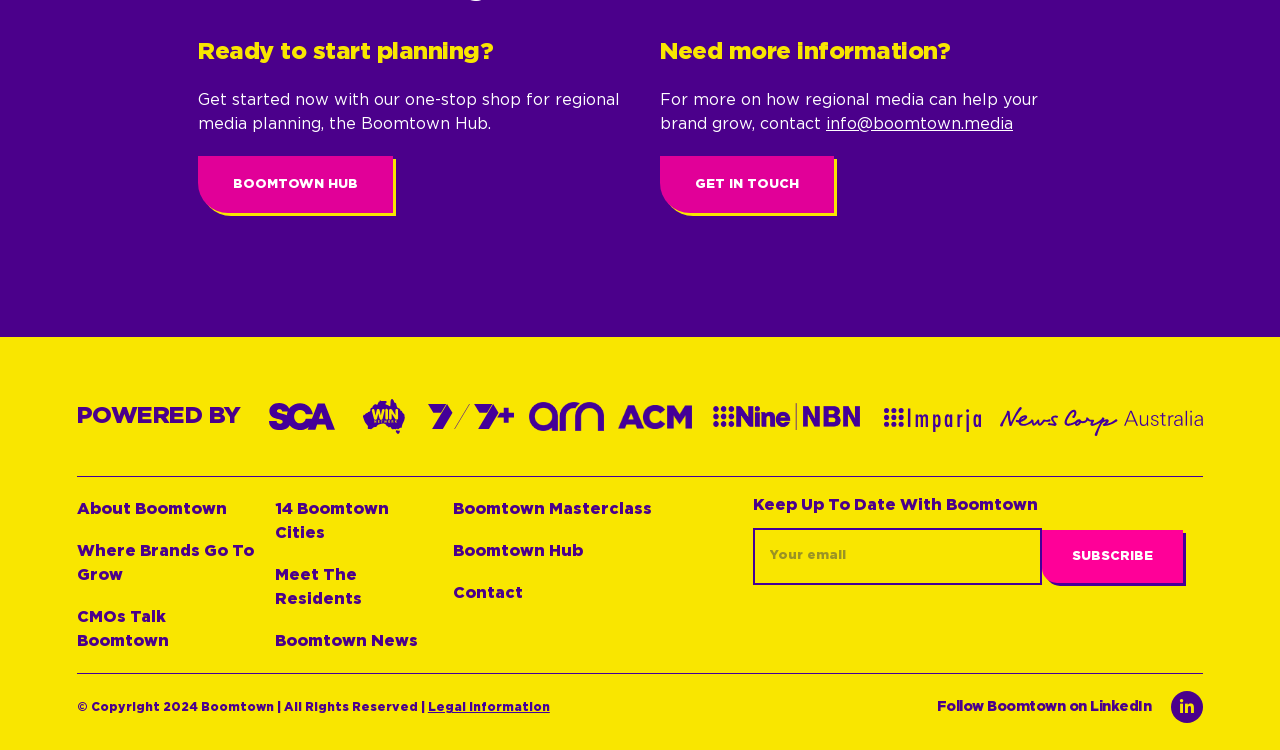Determine the bounding box coordinates of the section I need to click to execute the following instruction: "Get started with the Boomtown Hub". Provide the coordinates as four float numbers between 0 and 1, i.e., [left, top, right, bottom].

[0.155, 0.208, 0.307, 0.284]